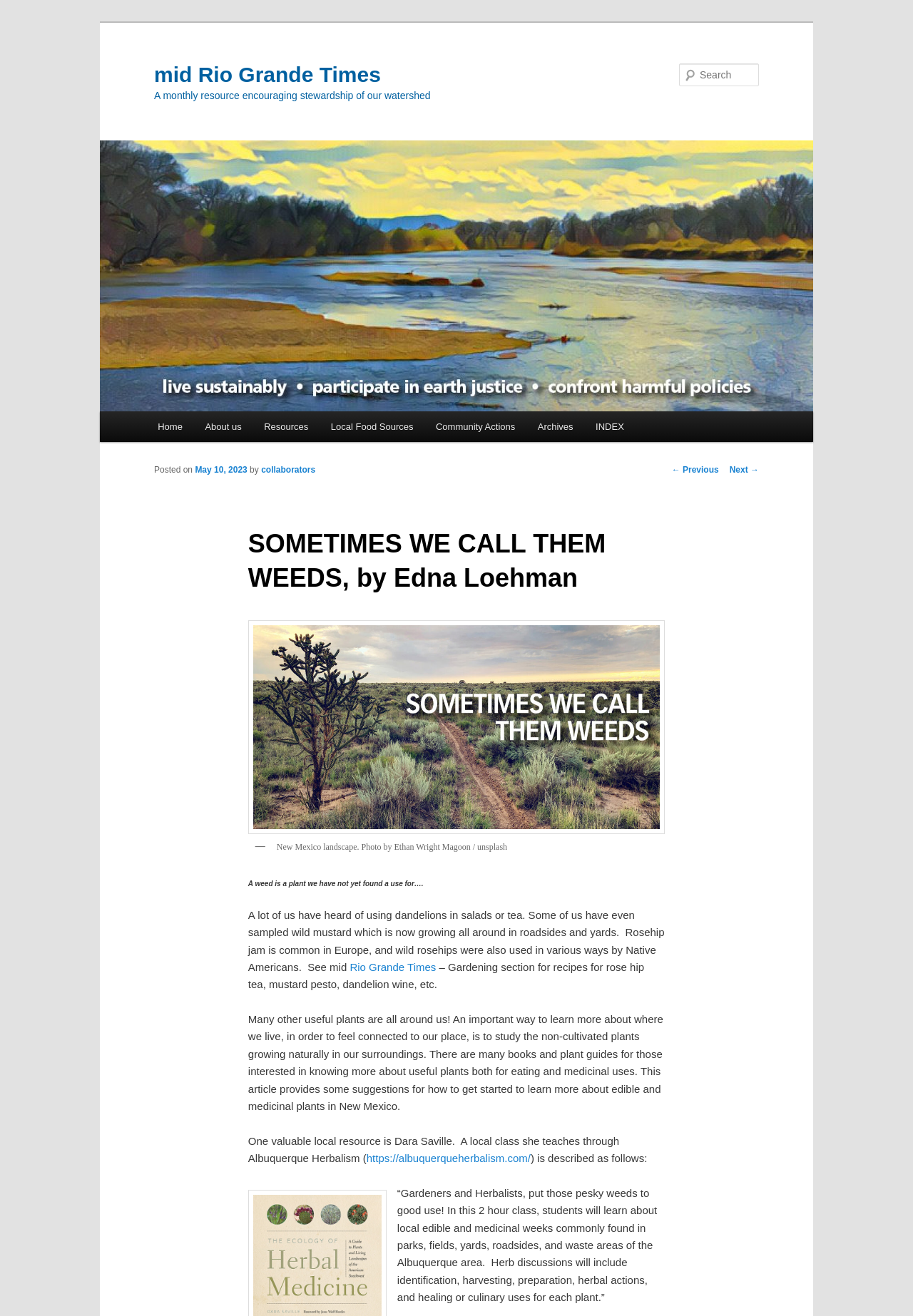Give a one-word or short-phrase answer to the following question: 
What is the name of the local resource mentioned in the article?

Dara Saville